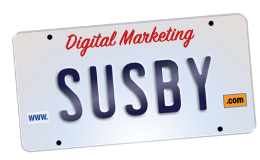Give a meticulous account of what the image depicts.

The image features a distinctive license plate design that reads "SUSBY" prominently in bold, dark letters against a white background. Above the main text, the phrase "Digital Marketing" is elegantly scripted in red, indicating a focus on online marketing services. The plate also includes a web address, depicted as "www.SUSBY.com," reinforcing its identity as a digital marketing entity. This visual element symbolizes the brand's commitment to providing innovative marketing solutions and establishes a playful yet professional representation of the Susby Digital Marketing Consulting Services.